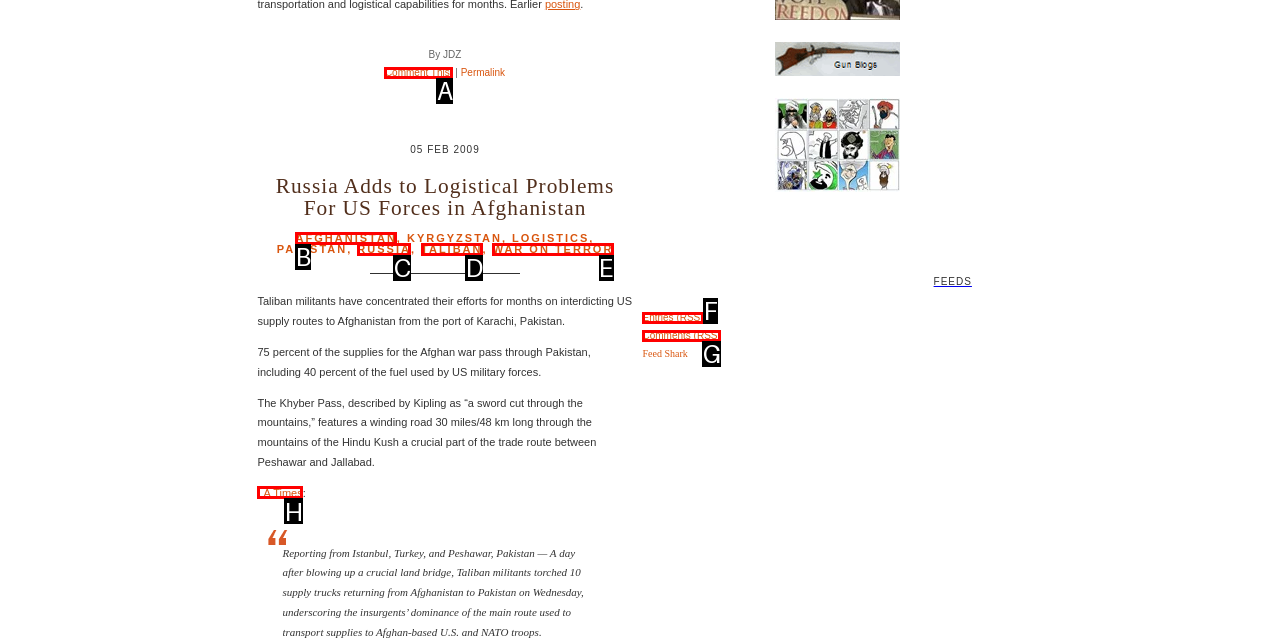Determine which option fits the element description: Comment This!
Answer with the option’s letter directly.

A